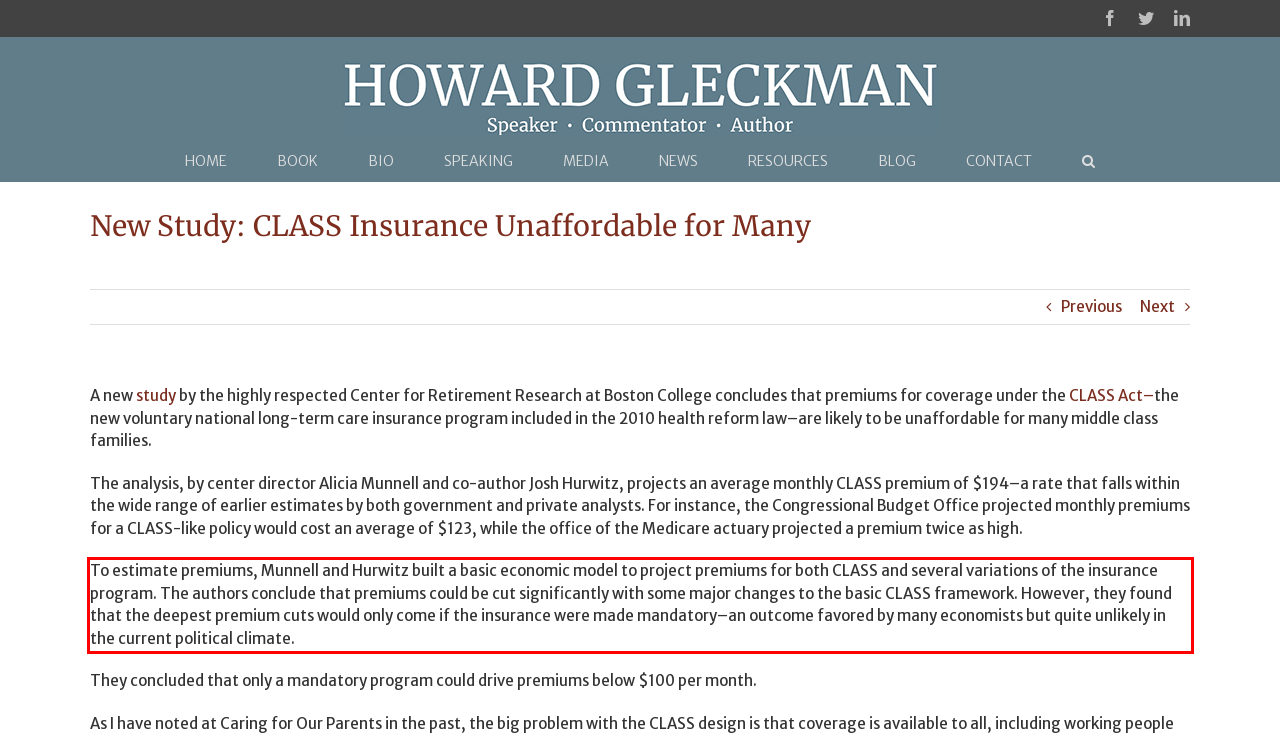Identify the text inside the red bounding box in the provided webpage screenshot and transcribe it.

To estimate premiums, Munnell and Hurwitz built a basic economic model to project premiums for both CLASS and several variations of the insurance program. The authors conclude that premiums could be cut significantly with some major changes to the basic CLASS framework. However, they found that the deepest premium cuts would only come if the insurance were made mandatory–an outcome favored by many economists but quite unlikely in the current political climate.